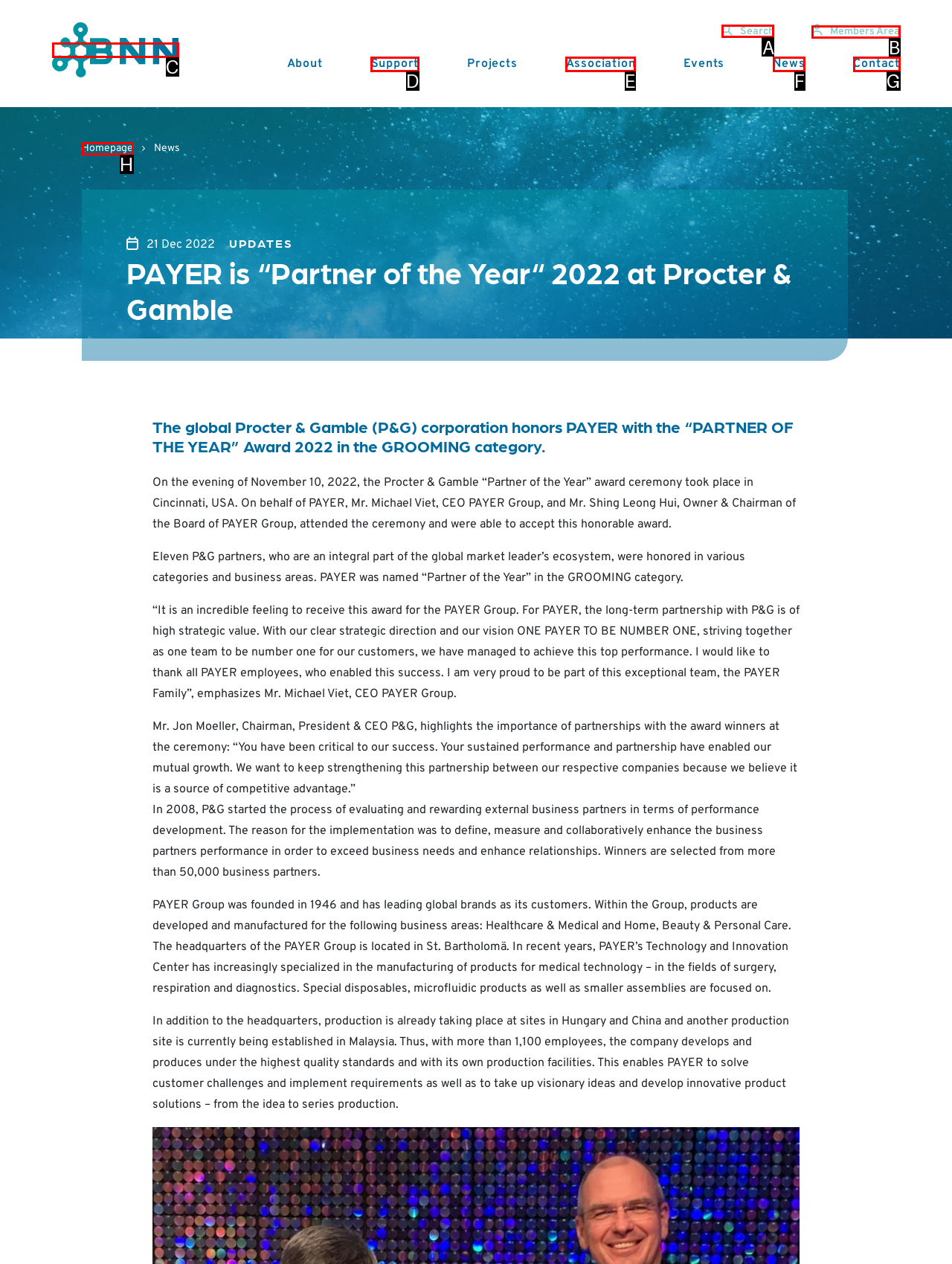Choose the letter of the option that needs to be clicked to perform the task: Click on the HOME link. Answer with the letter.

None